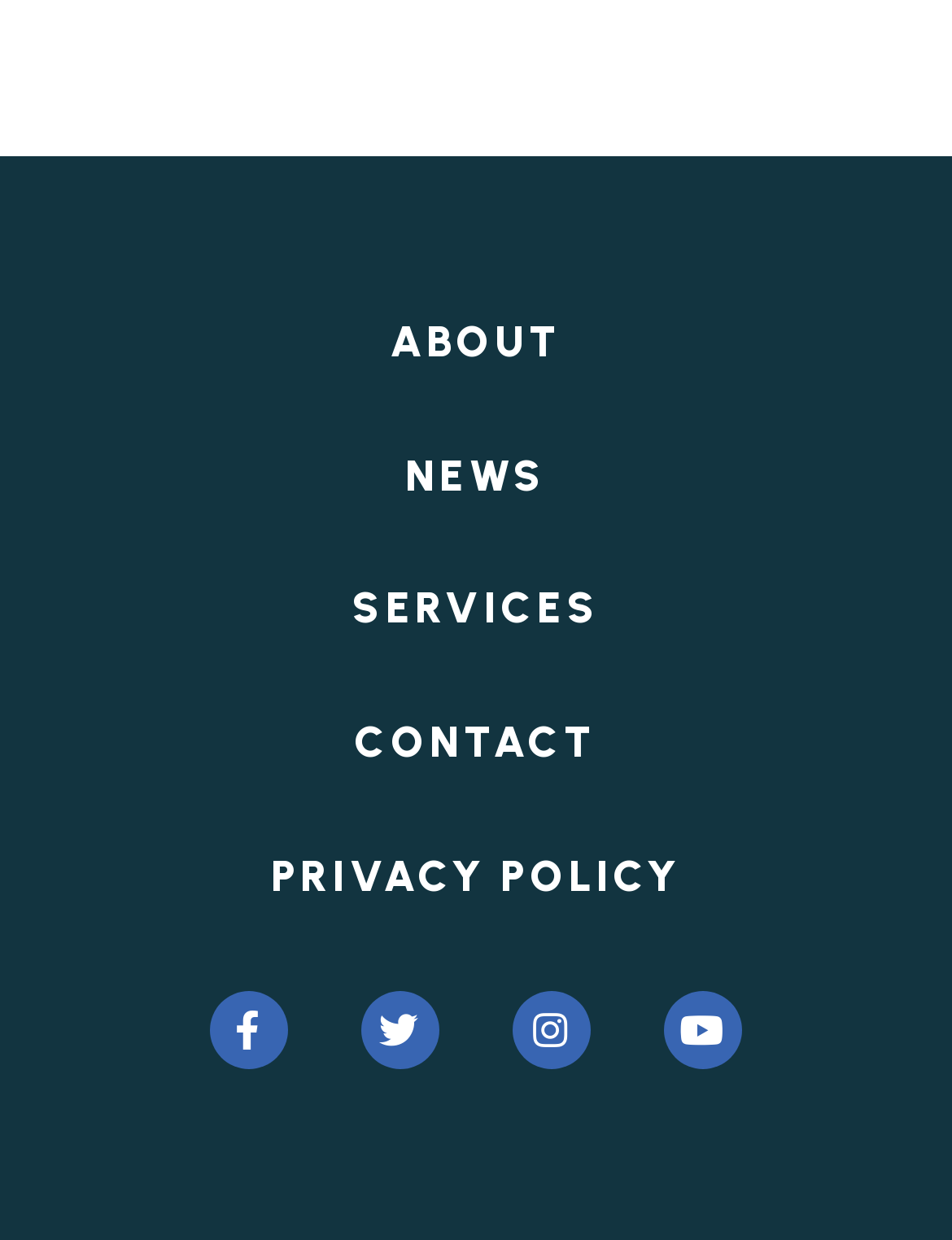Find the bounding box coordinates for the element that must be clicked to complete the instruction: "check services". The coordinates should be four float numbers between 0 and 1, indicated as [left, top, right, bottom].

[0.285, 0.44, 0.715, 0.548]